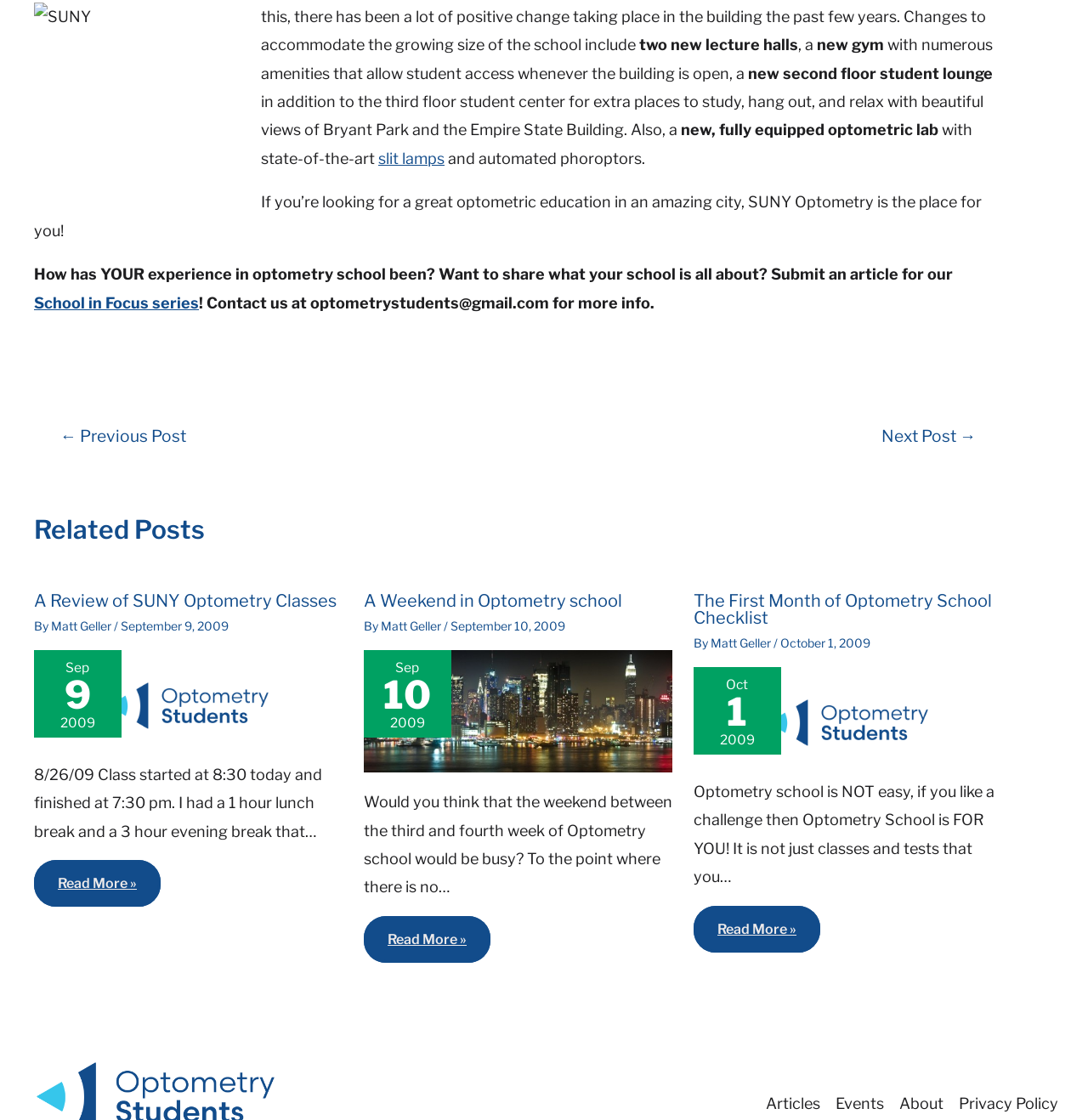Please find the bounding box coordinates in the format (top-left x, top-left y, bottom-right x, bottom-right y) for the given element description. Ensure the coordinates are floating point numbers between 0 and 1. Description: A Weekend in Optometry school

[0.334, 0.527, 0.572, 0.545]